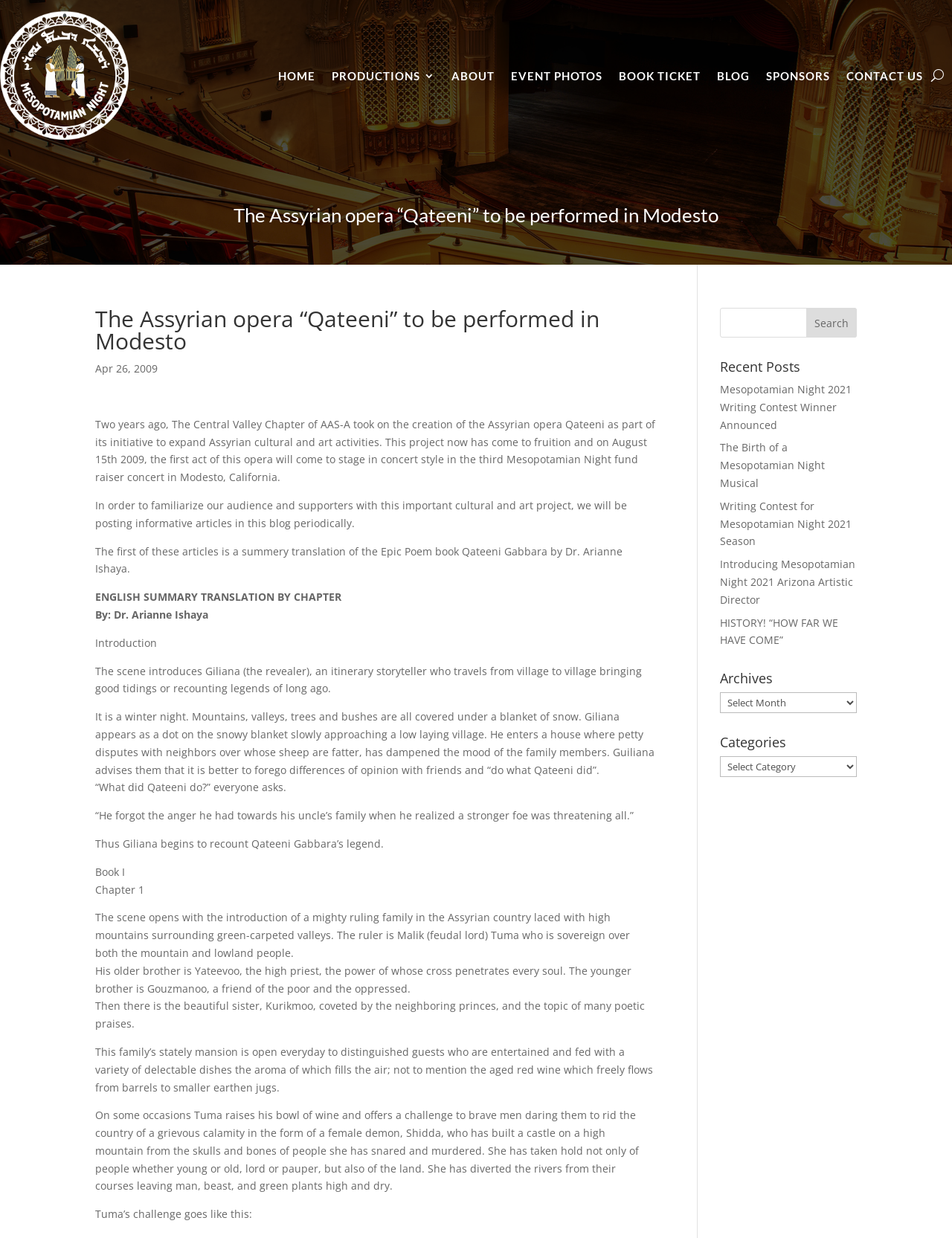What is the date of the first act of the opera?
Please provide a comprehensive answer to the question based on the webpage screenshot.

I found the date of the first act of the opera by reading the text on the webpage, which states 'on August 15th 2009, the first act of this opera will come to stage in concert style in the third Mesopotamian Night fund raiser concert in Modesto, California'.